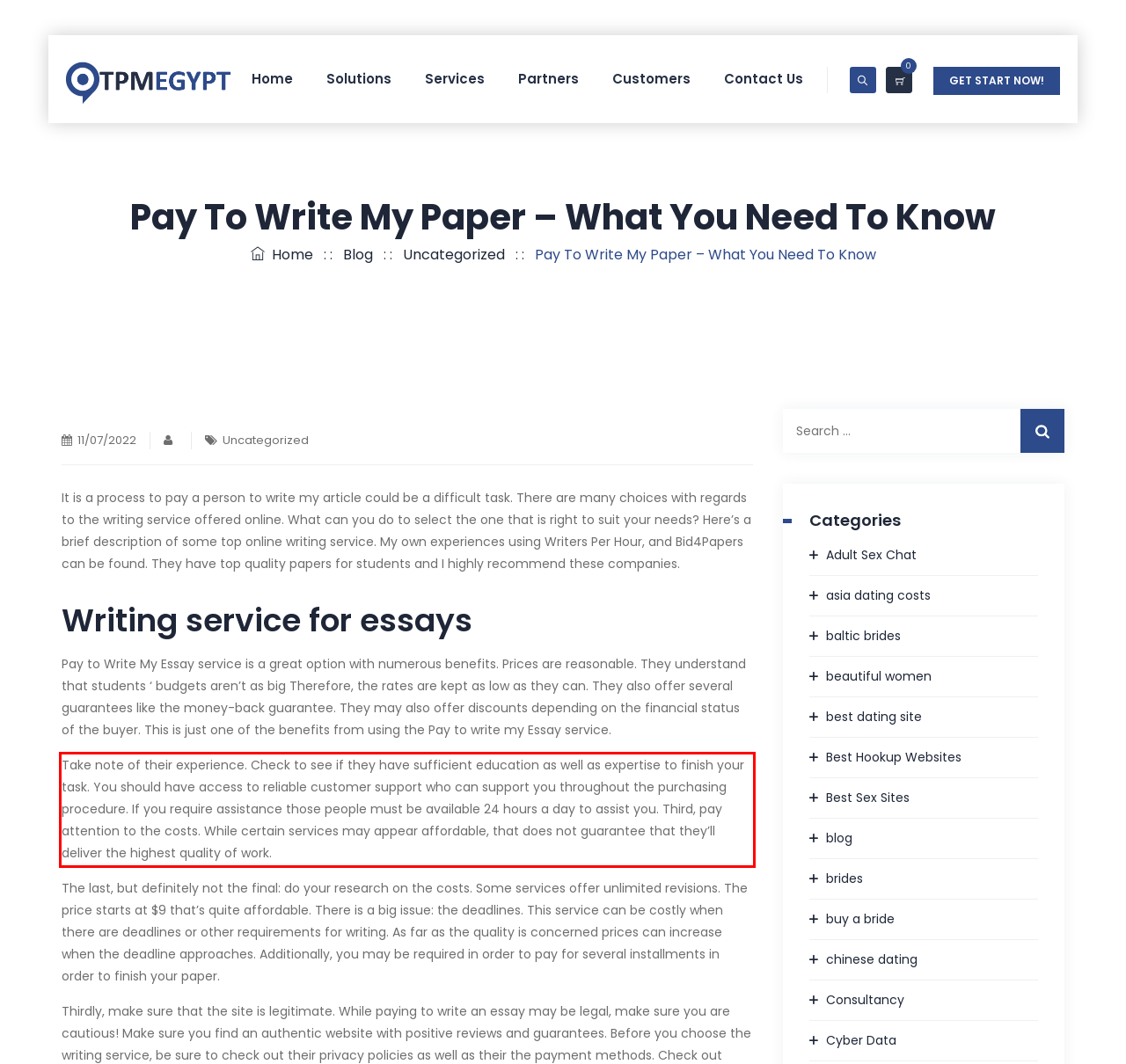Analyze the webpage screenshot and use OCR to recognize the text content in the red bounding box.

Take note of their experience. Check to see if they have sufficient education as well as expertise to finish your task. You should have access to reliable customer support who can support you throughout the purchasing procedure. If you require assistance those people must be available 24 hours a day to assist you. Third, pay attention to the costs. While certain services may appear affordable, that does not guarantee that they’ll deliver the highest quality of work.